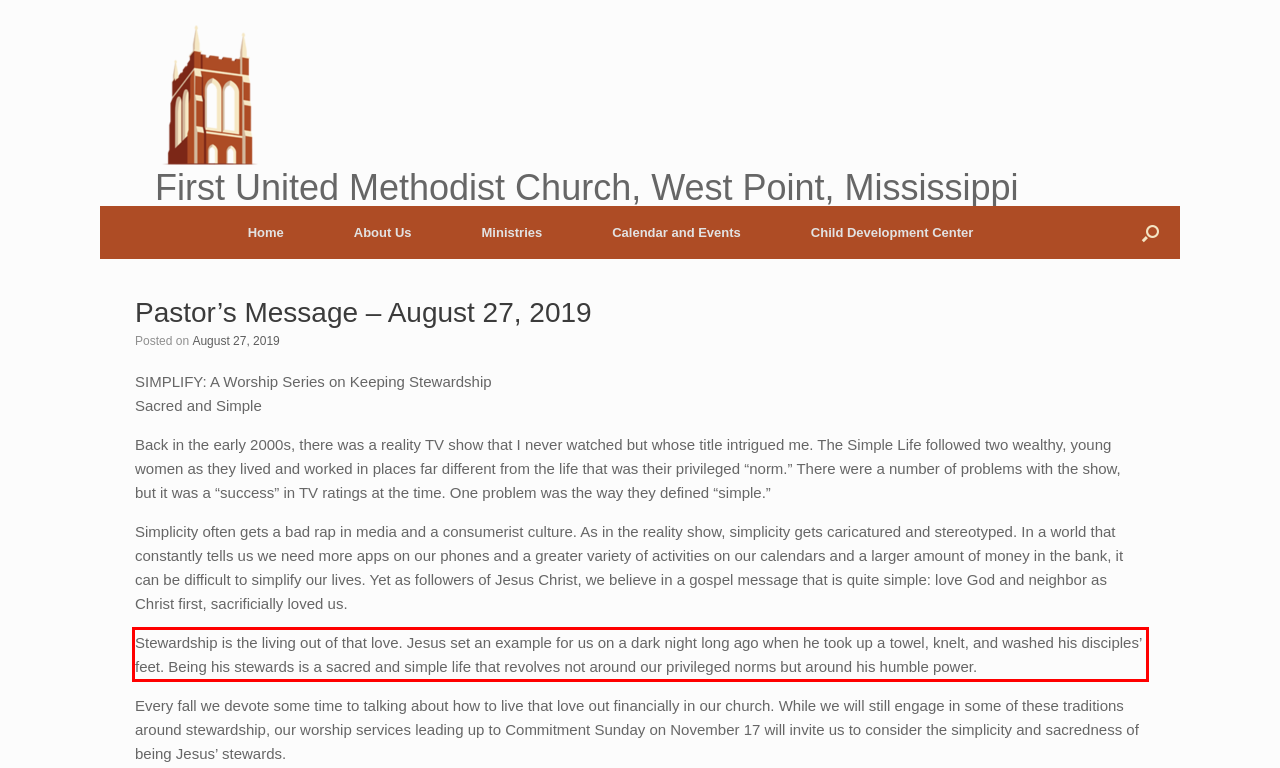You are looking at a screenshot of a webpage with a red rectangle bounding box. Use OCR to identify and extract the text content found inside this red bounding box.

Stewardship is the living out of that love. Jesus set an example for us on a dark night long ago when he took up a towel, knelt, and washed his disciples’ feet. Being his stewards is a sacred and simple life that revolves not around our privileged norms but around his humble power.